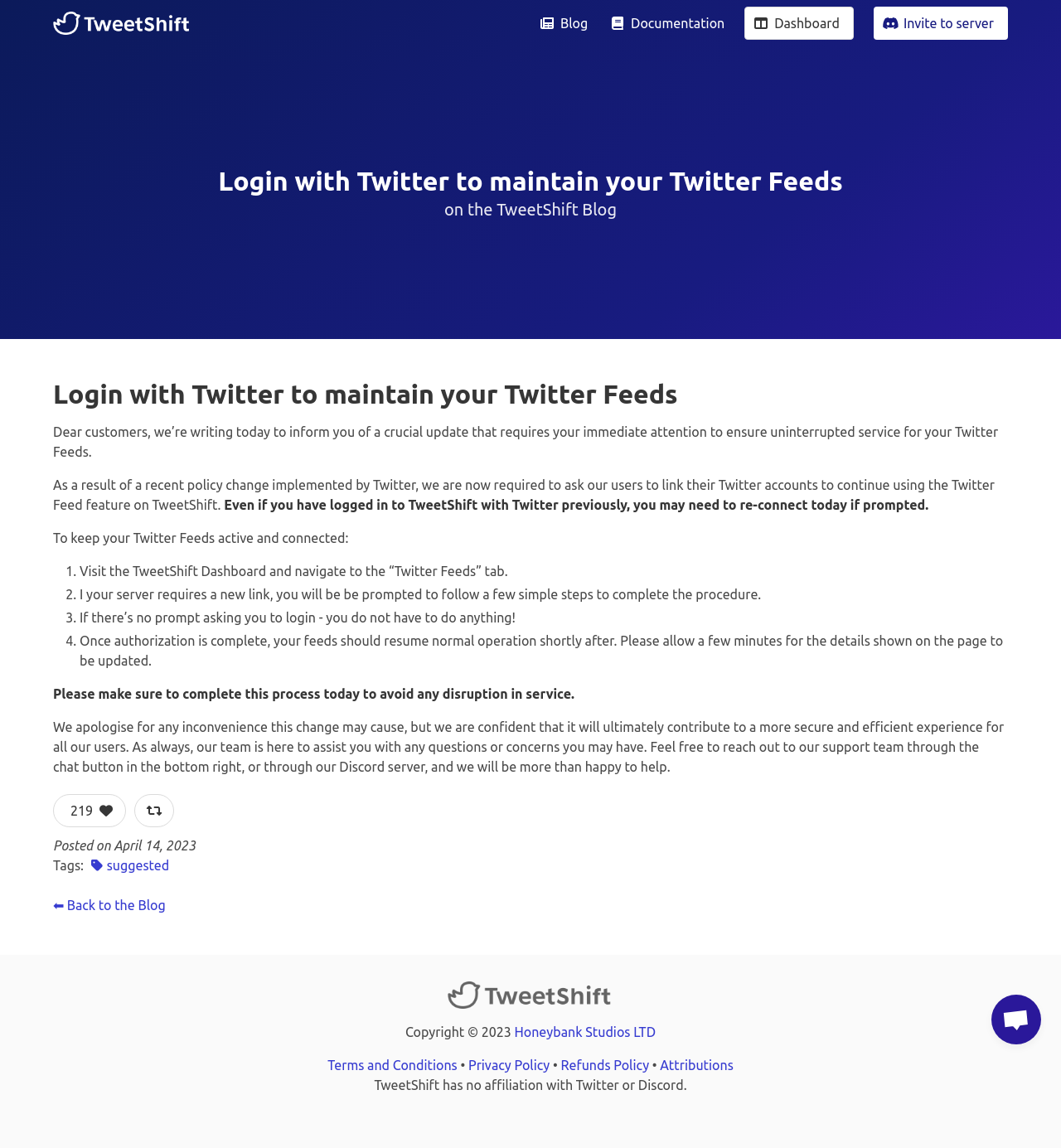Respond to the following query with just one word or a short phrase: 
What is the copyright year mentioned on the webpage?

2023